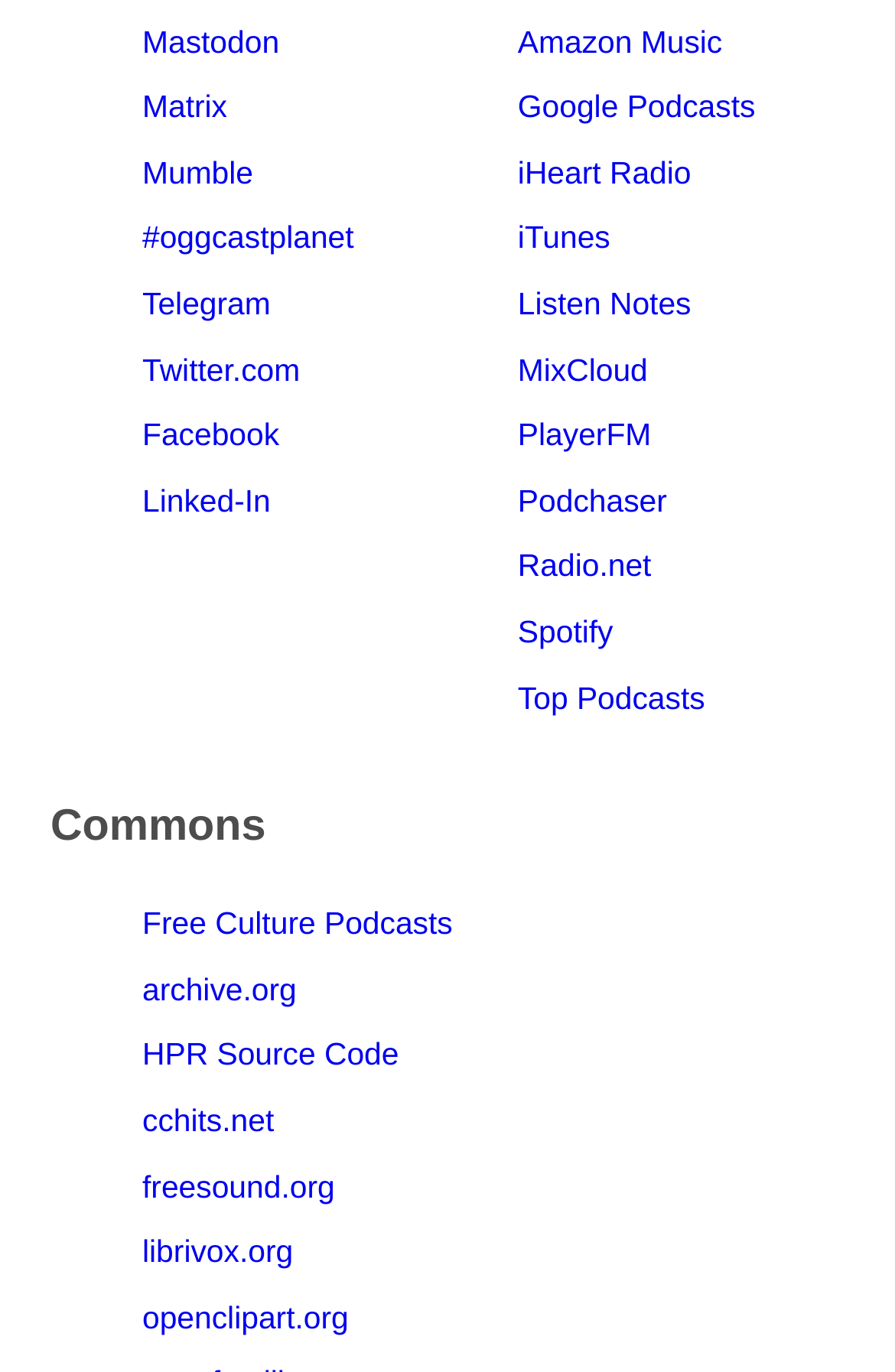Identify the bounding box coordinates of the area you need to click to perform the following instruction: "Go to archive.org".

[0.159, 0.709, 0.331, 0.734]